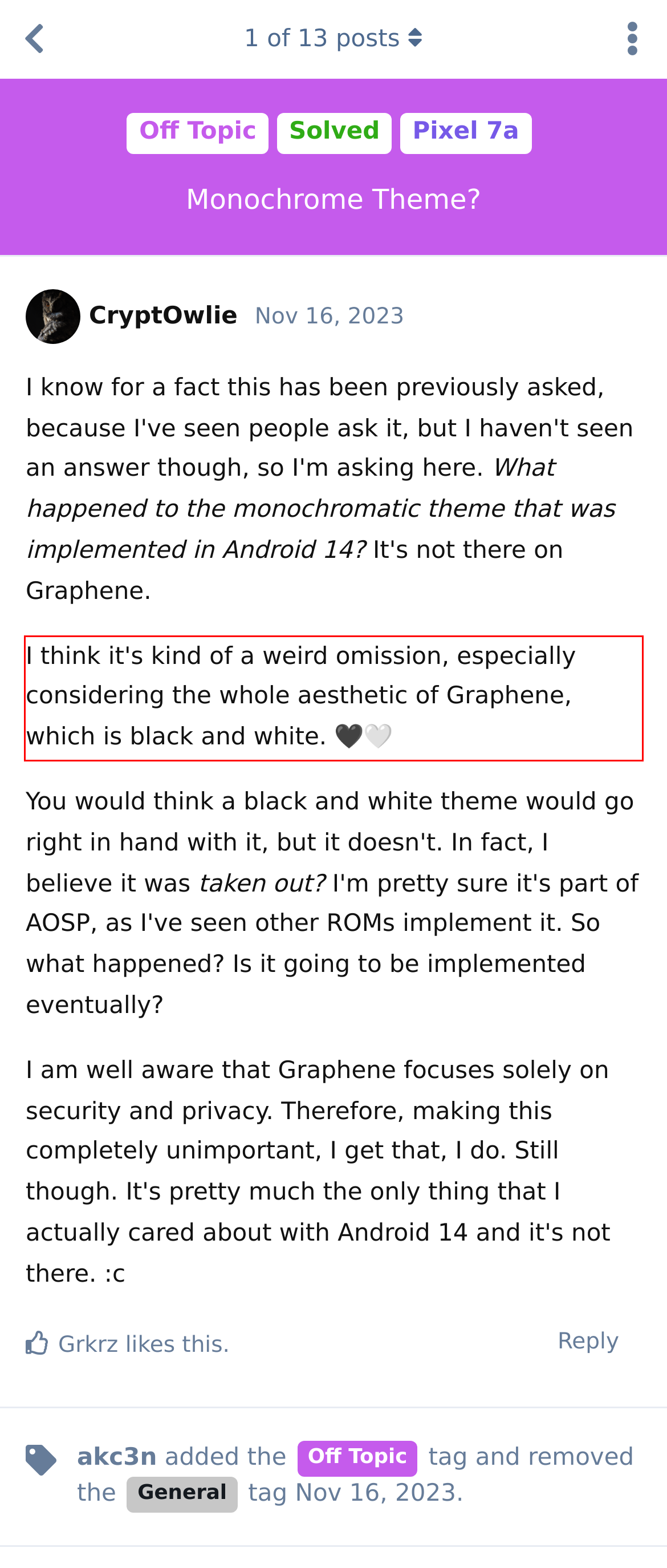Using the webpage screenshot, recognize and capture the text within the red bounding box.

I think it's kind of a weird omission, especially considering the whole aesthetic of Graphene, which is black and white. 🖤🤍